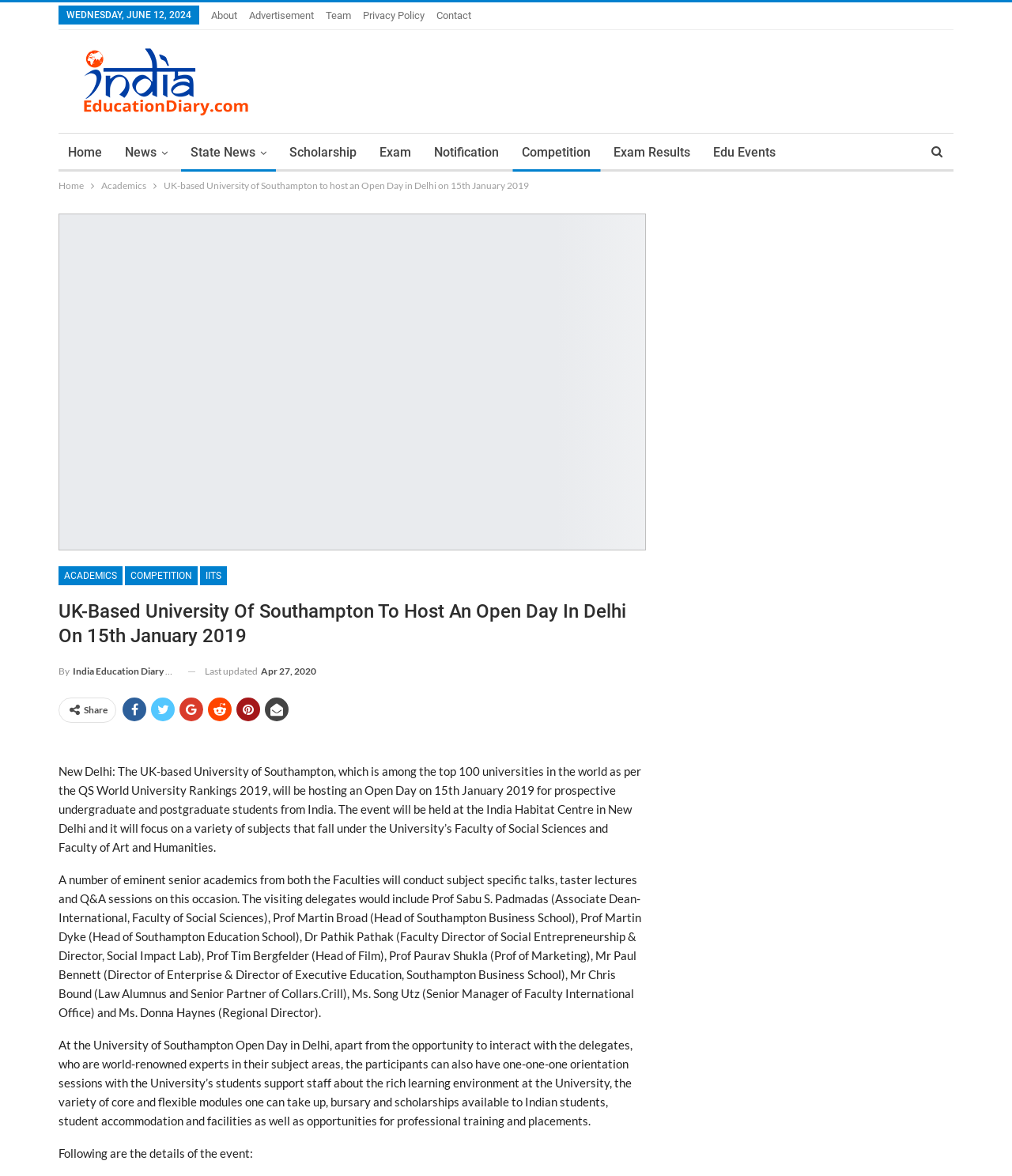Identify the bounding box coordinates for the UI element described as follows: "alt="Publisher"". Ensure the coordinates are four float numbers between 0 and 1, formatted as [left, top, right, bottom].

[0.058, 0.047, 0.27, 0.086]